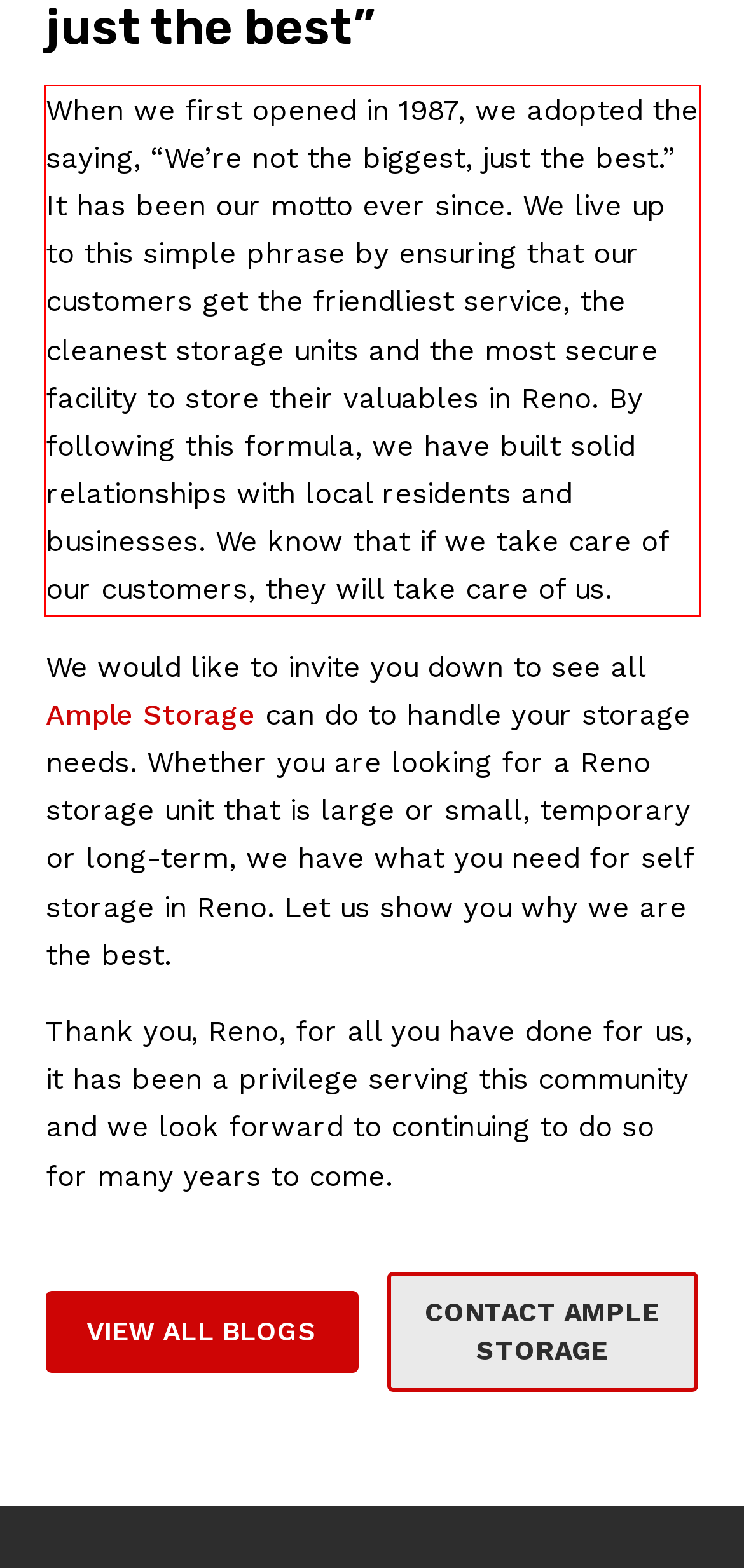You have a screenshot of a webpage with a UI element highlighted by a red bounding box. Use OCR to obtain the text within this highlighted area.

When we first opened in 1987, we adopted the saying, “We’re not the biggest, just the best.” It has been our motto ever since. We live up to this simple phrase by ensuring that our customers get the friendliest service, the cleanest storage units and the most secure facility to store their valuables in Reno. By following this formula, we have built solid relationships with local residents and businesses. We know that if we take care of our customers, they will take care of us.